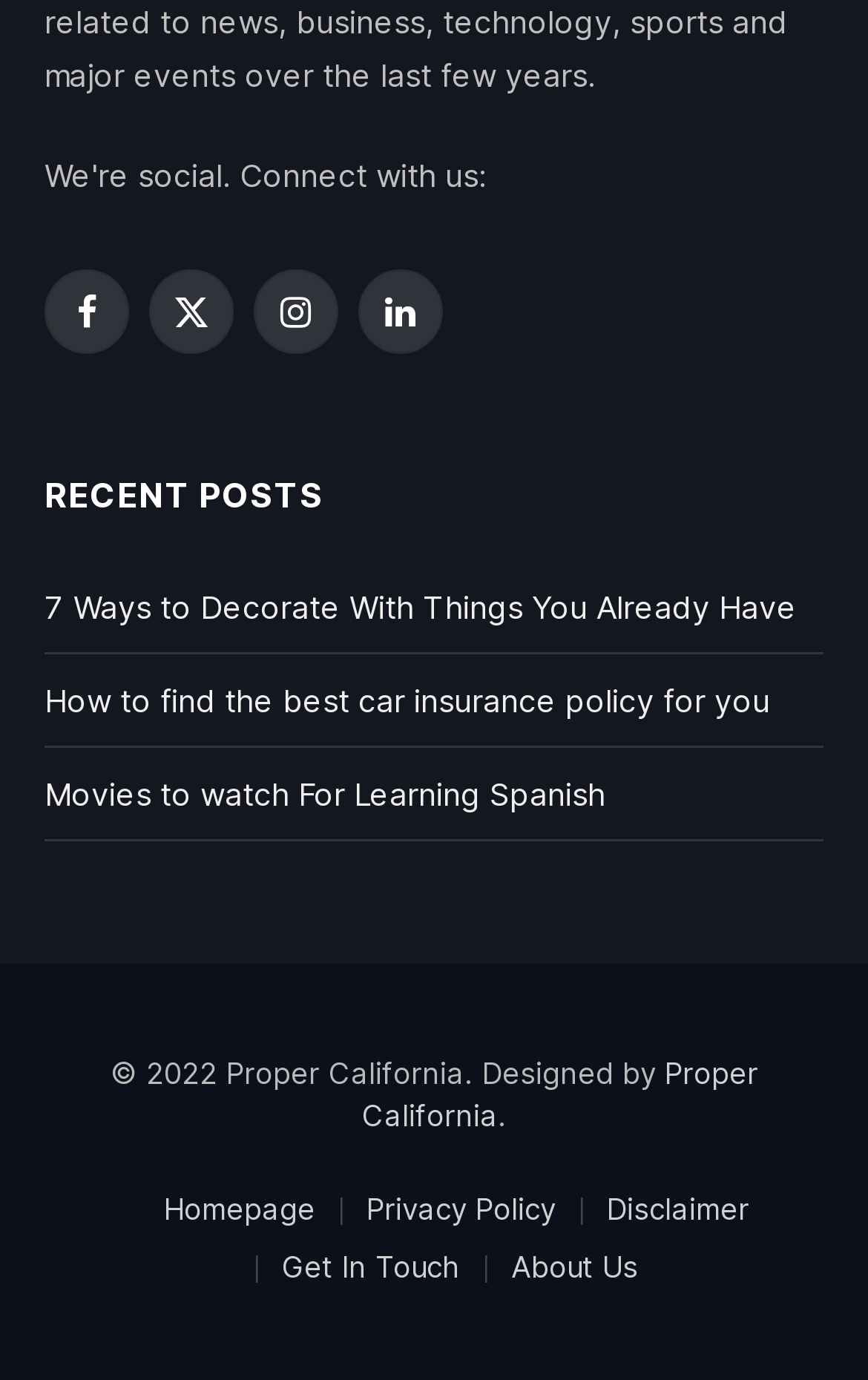Pinpoint the bounding box coordinates of the clickable element needed to complete the instruction: "Read recent post about car insurance". The coordinates should be provided as four float numbers between 0 and 1: [left, top, right, bottom].

[0.051, 0.493, 0.887, 0.52]